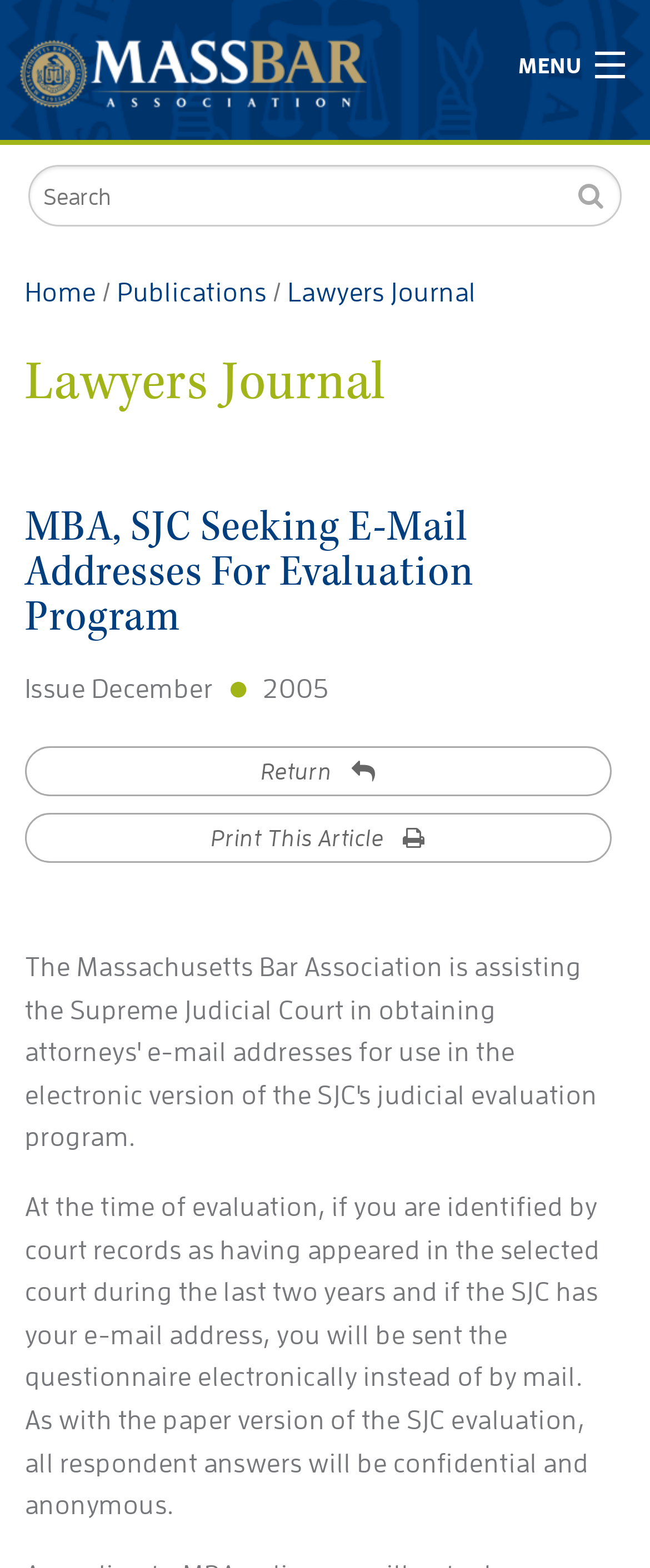Please provide a comprehensive answer to the question based on the screenshot: What is the purpose of the SJC evaluation program?

The purpose of the SJC evaluation program can be inferred from the text in the webpage, which states that 'At the time of evaluation, if you are identified by court records as having appeared in the selected court during the last two years...'. This suggests that the program is used to evaluate court records.